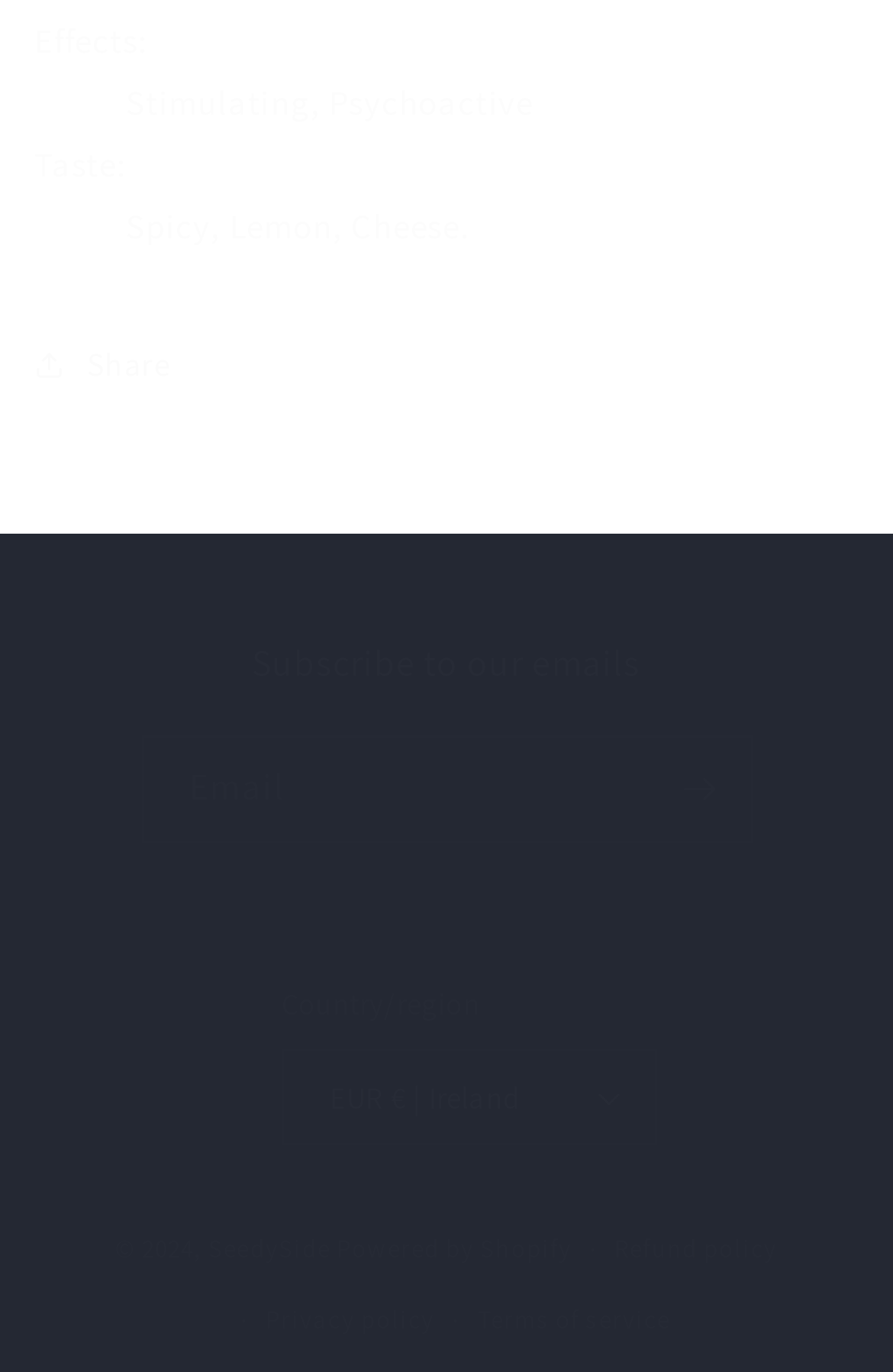Determine the bounding box coordinates of the region to click in order to accomplish the following instruction: "Select country or region". Provide the coordinates as four float numbers between 0 and 1, specifically [left, top, right, bottom].

[0.315, 0.765, 0.736, 0.835]